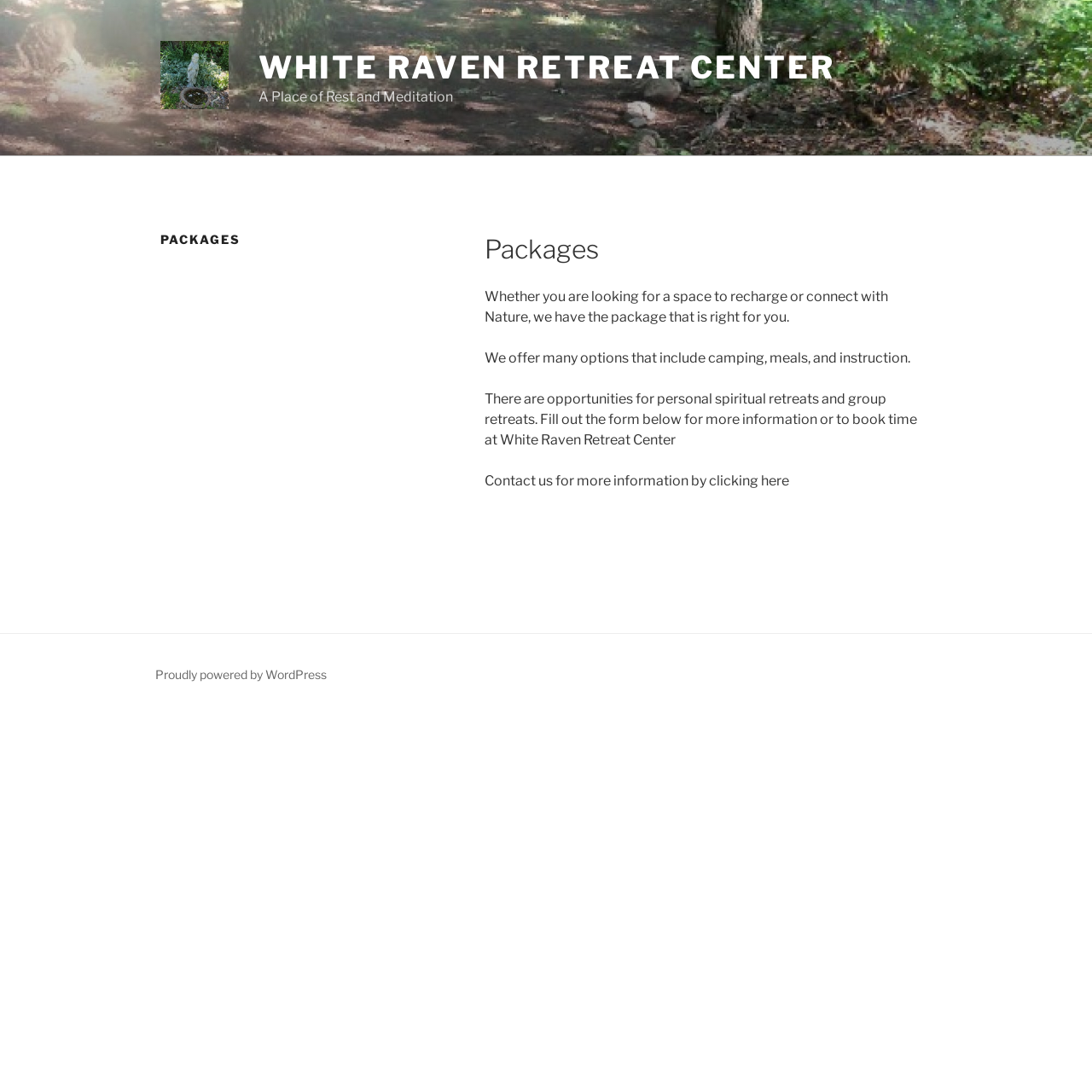Bounding box coordinates are specified in the format (top-left x, top-left y, bottom-right x, bottom-right y). All values are floating point numbers bounded between 0 and 1. Please provide the bounding box coordinate of the region this sentence describes: White Raven Retreat Center

[0.236, 0.045, 0.765, 0.079]